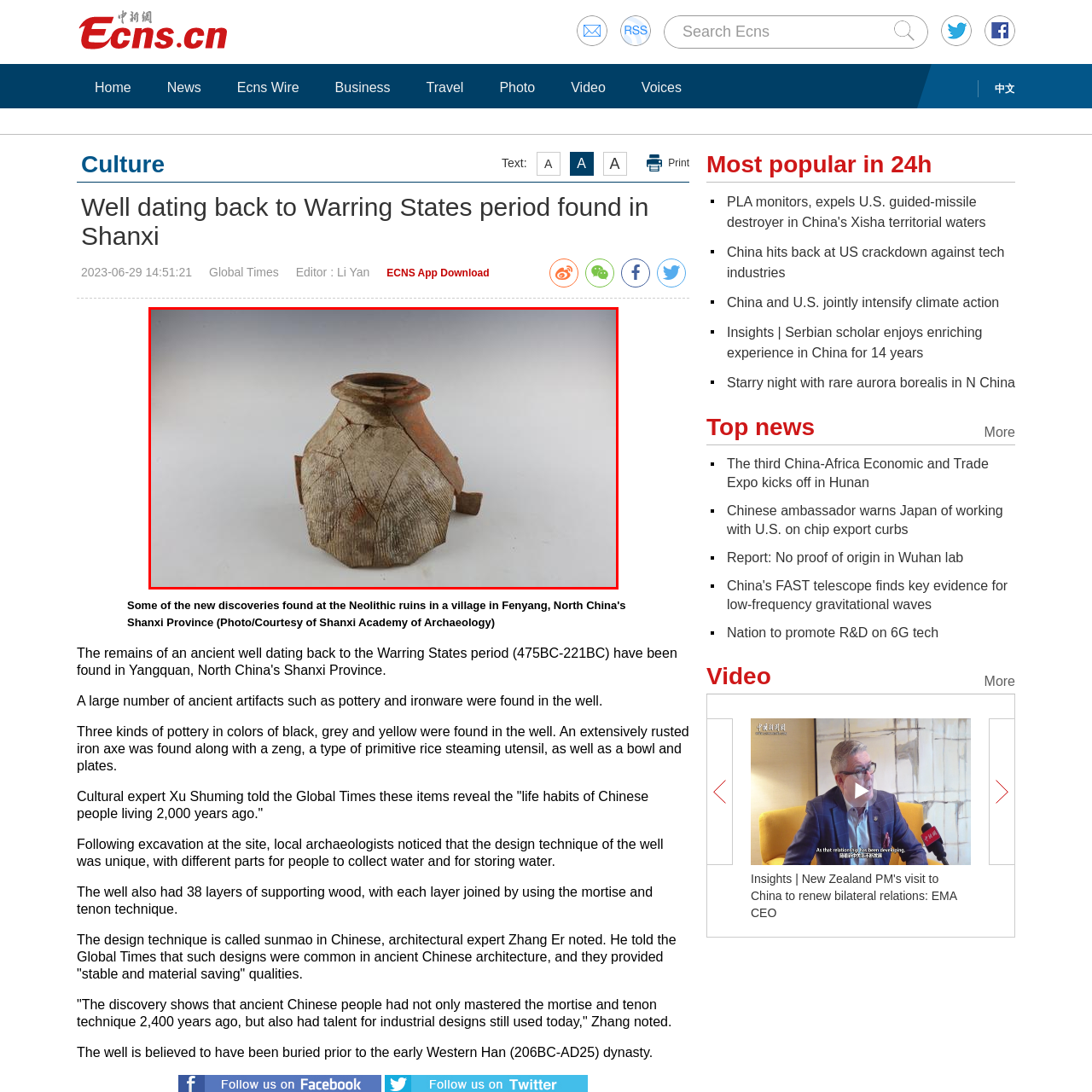View the portion of the image within the red bounding box and answer this question using a single word or phrase:
What is the shape of the pottery's base?

Octagonal